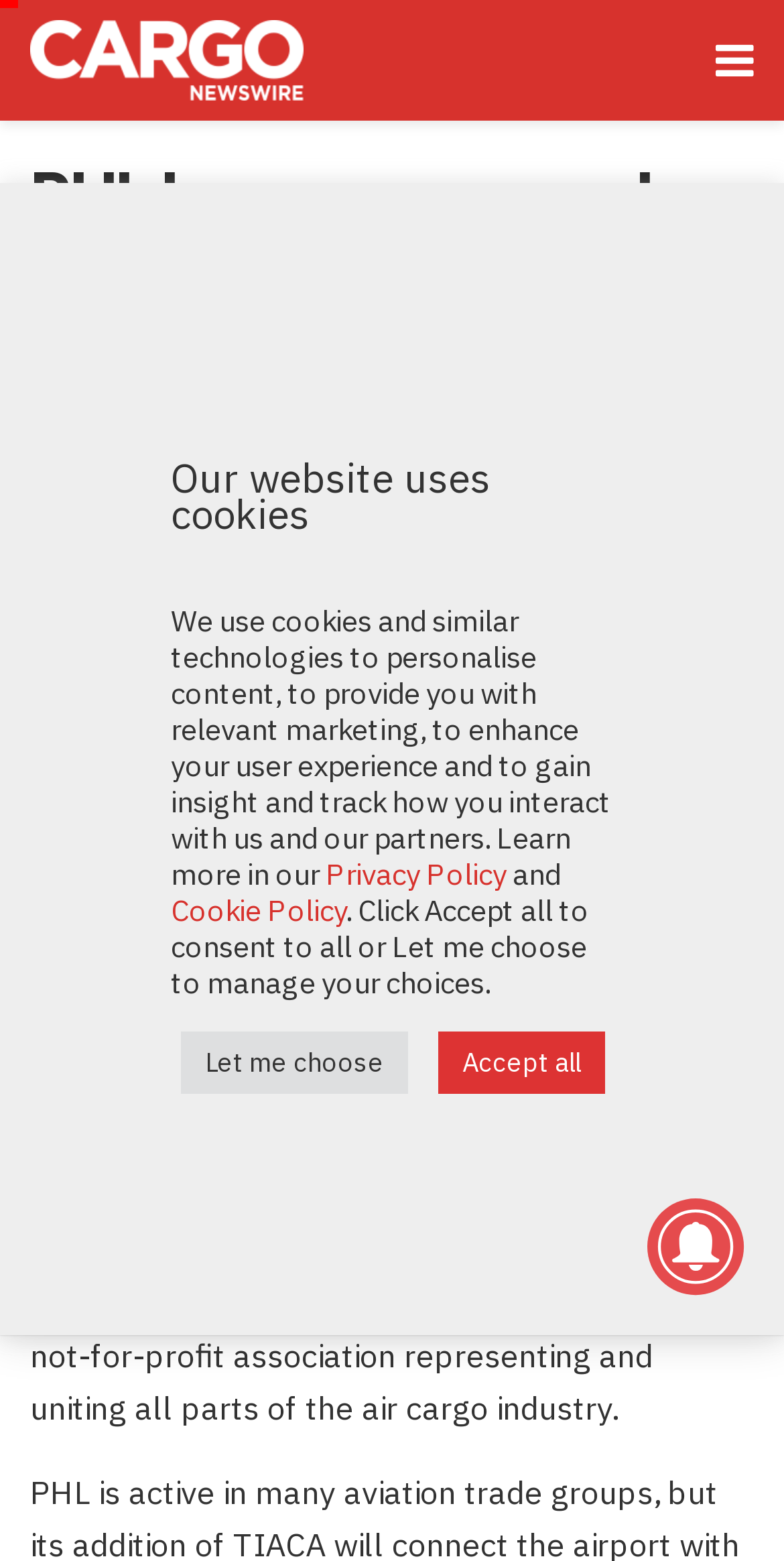Locate the bounding box coordinates of the clickable area needed to fulfill the instruction: "click on the article title".

None